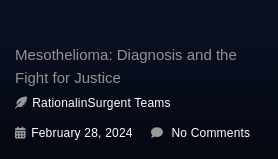What is the focus of the content provided by RationalinSurgent Teams?
Based on the image, answer the question with as much detail as possible.

The source of the article, RationalinSurgent Teams, suggests that the content provided is focused on health-related topics, particularly concerning mesothelioma, a type of cancer often associated with asbestos exposure.